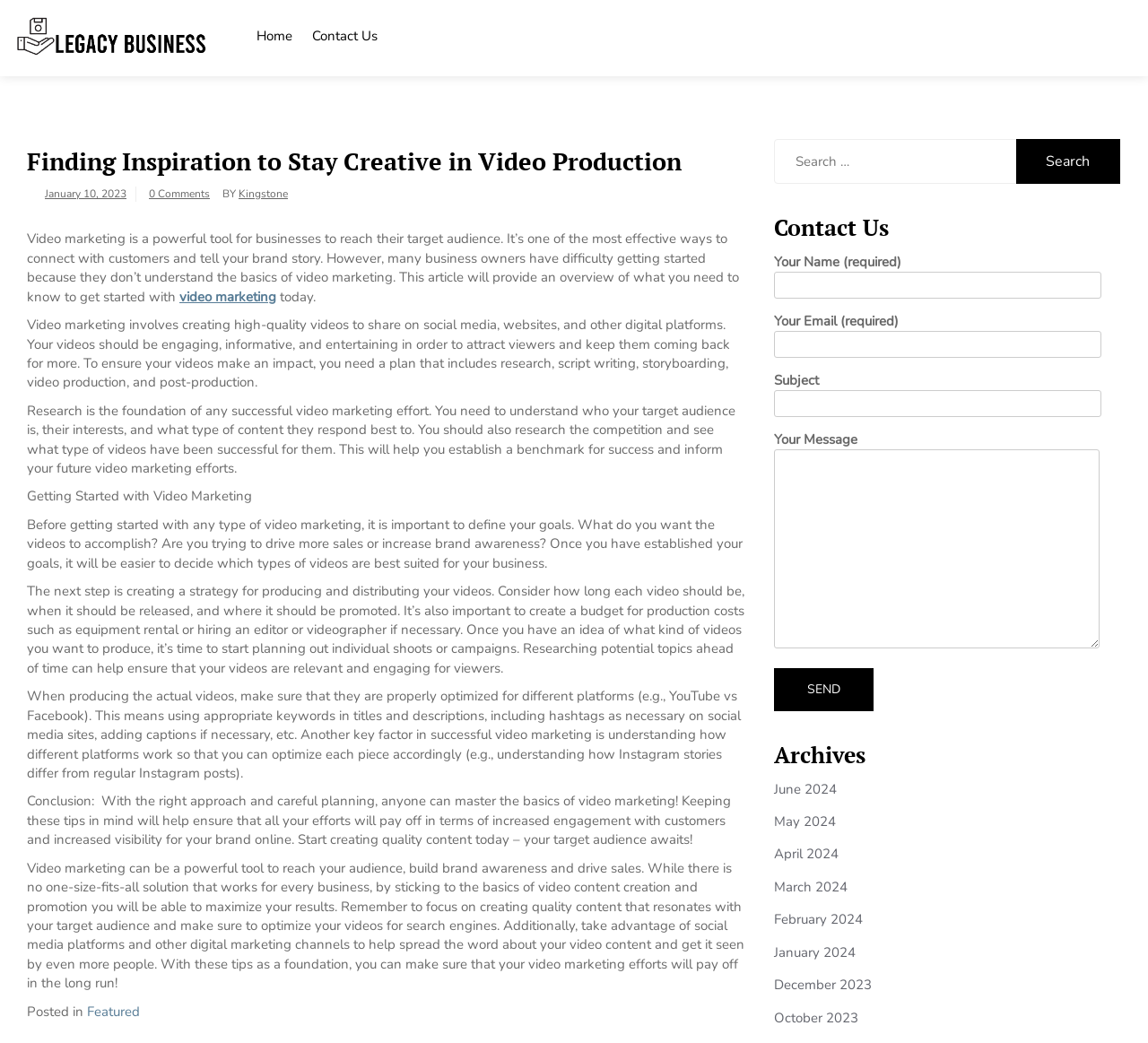Provide an in-depth caption for the elements present on the webpage.

This webpage is about video marketing and its importance for businesses. At the top, there is a header section with a logo and a navigation menu that includes links to "Home" and "Contact Us". Below the header, there is a main article section that takes up most of the page. The article has a heading "Finding Inspiration to Stay Creative in Video Production" and is written by "Kingstone" on "January 10, 2023". The article discusses the basics of video marketing, including research, script writing, storyboarding, video production, and post-production. It also provides tips on how to get started with video marketing, such as defining goals, creating a strategy, and optimizing videos for different platforms.

On the right side of the page, there is a search bar with a label "Search for:" and a button to submit the search query. Below the search bar, there is a section with a heading "Contact Us" that includes a contact form with fields for name, email, subject, and message. There is also a "Send" button to submit the form.

Further down the page, there is a section with a heading "Archives" that lists links to previous months, from June 2024 to October 2023.